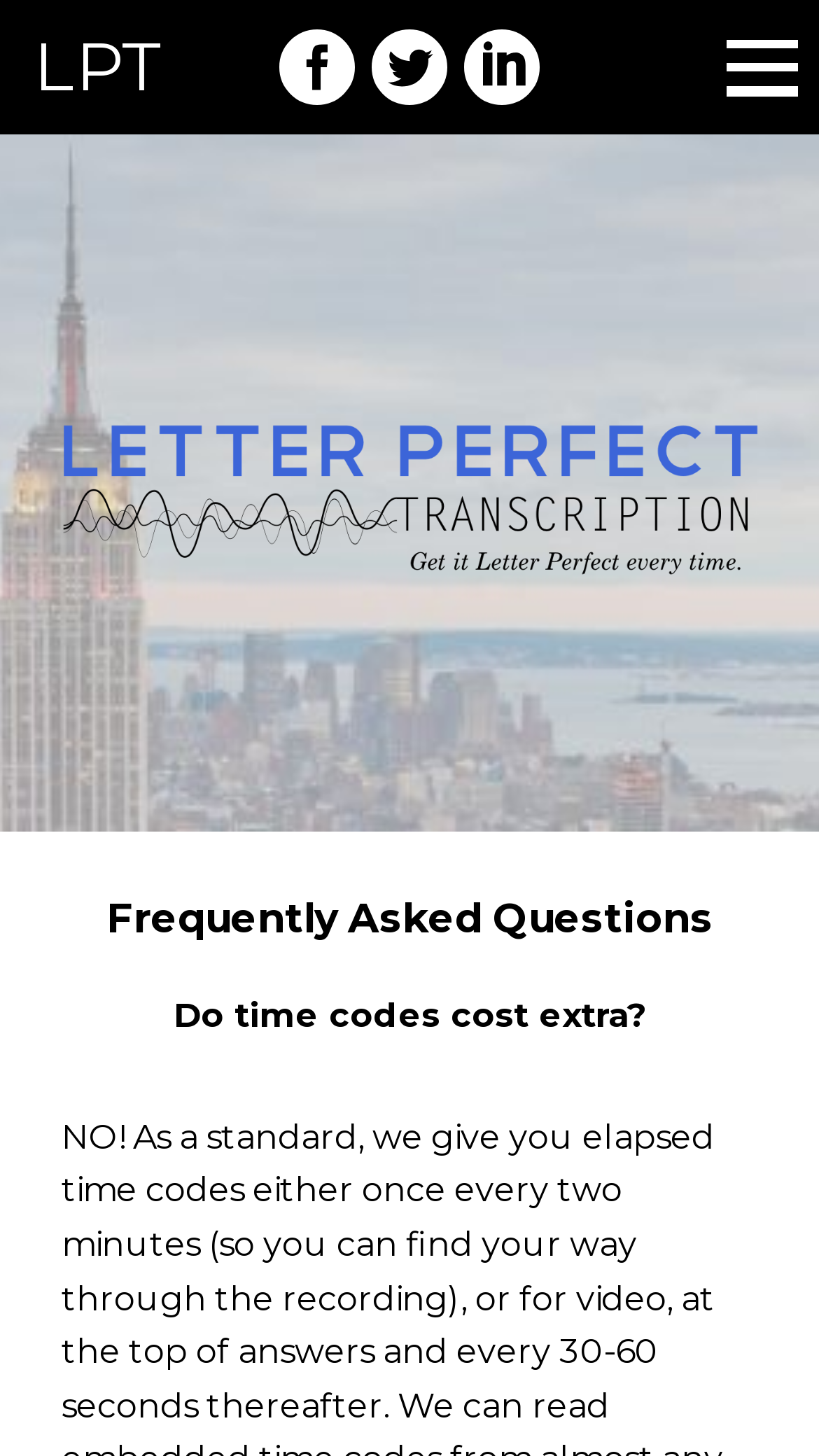Give a one-word or phrase response to the following question: How often are time codes provided?

Once every two minutes